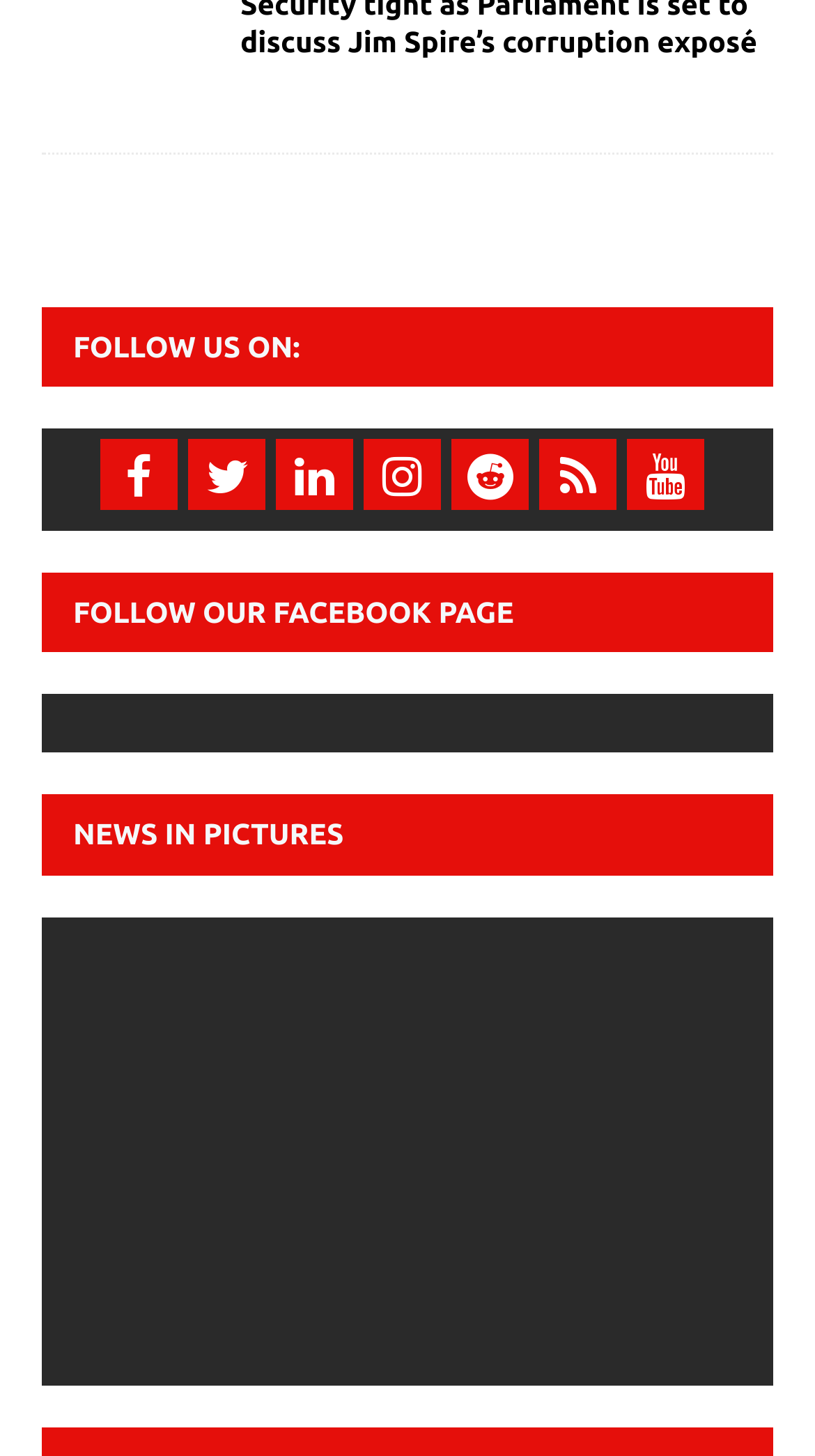What is the topic of the news article with the image of President Museveni?
Look at the image and construct a detailed response to the question.

I found the news article with the image of President Museveni by looking at the link with the image, which is located below the 'NEWS IN PICTURES' heading. The text of the link is 'President Museveni indicates that Kampala pork joint blast 'a terrorist act'', and it has an image associated with it.